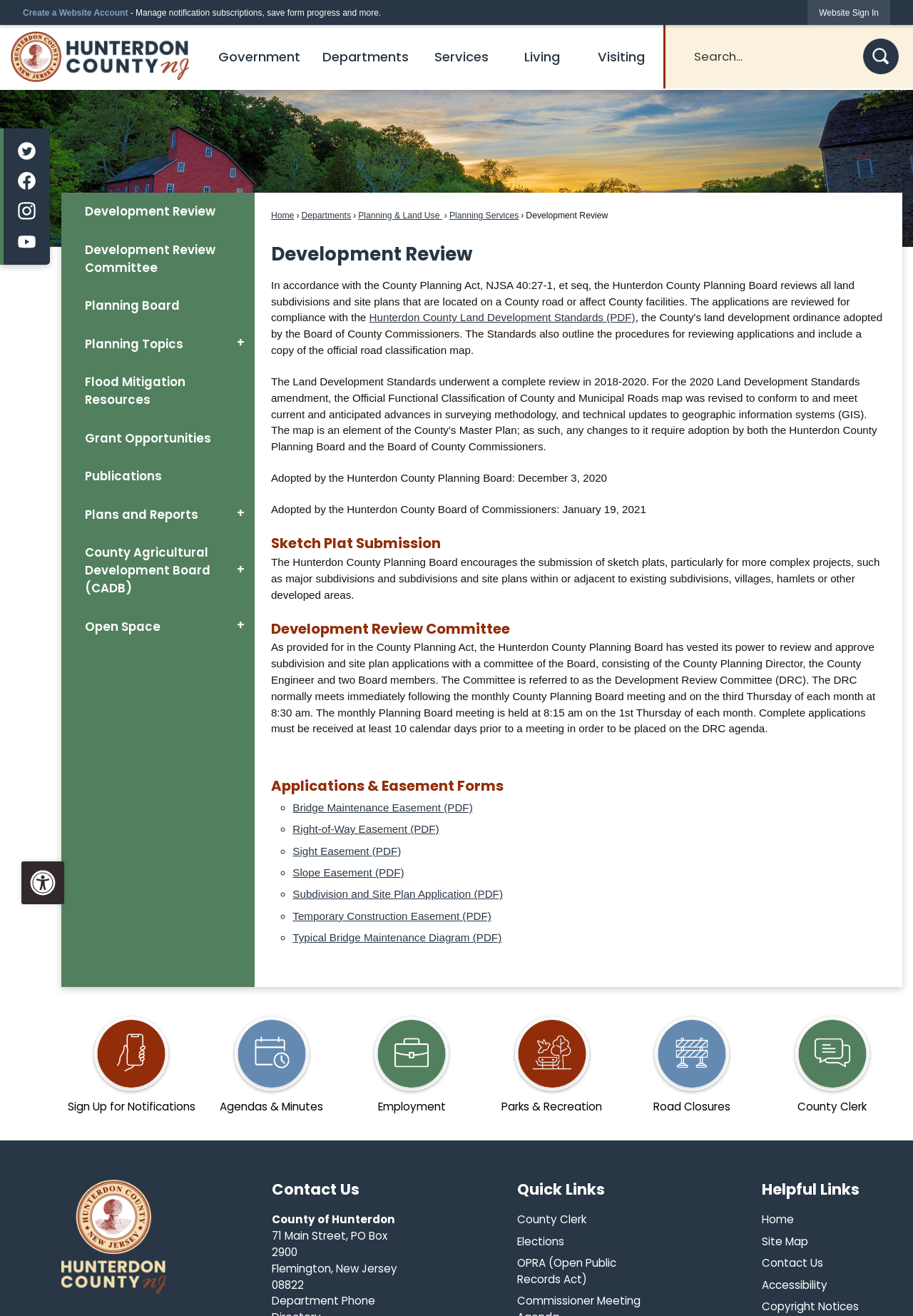Indicate the bounding box coordinates of the clickable region to achieve the following instruction: "Sign in to the website."

[0.885, 0.0, 0.975, 0.019]